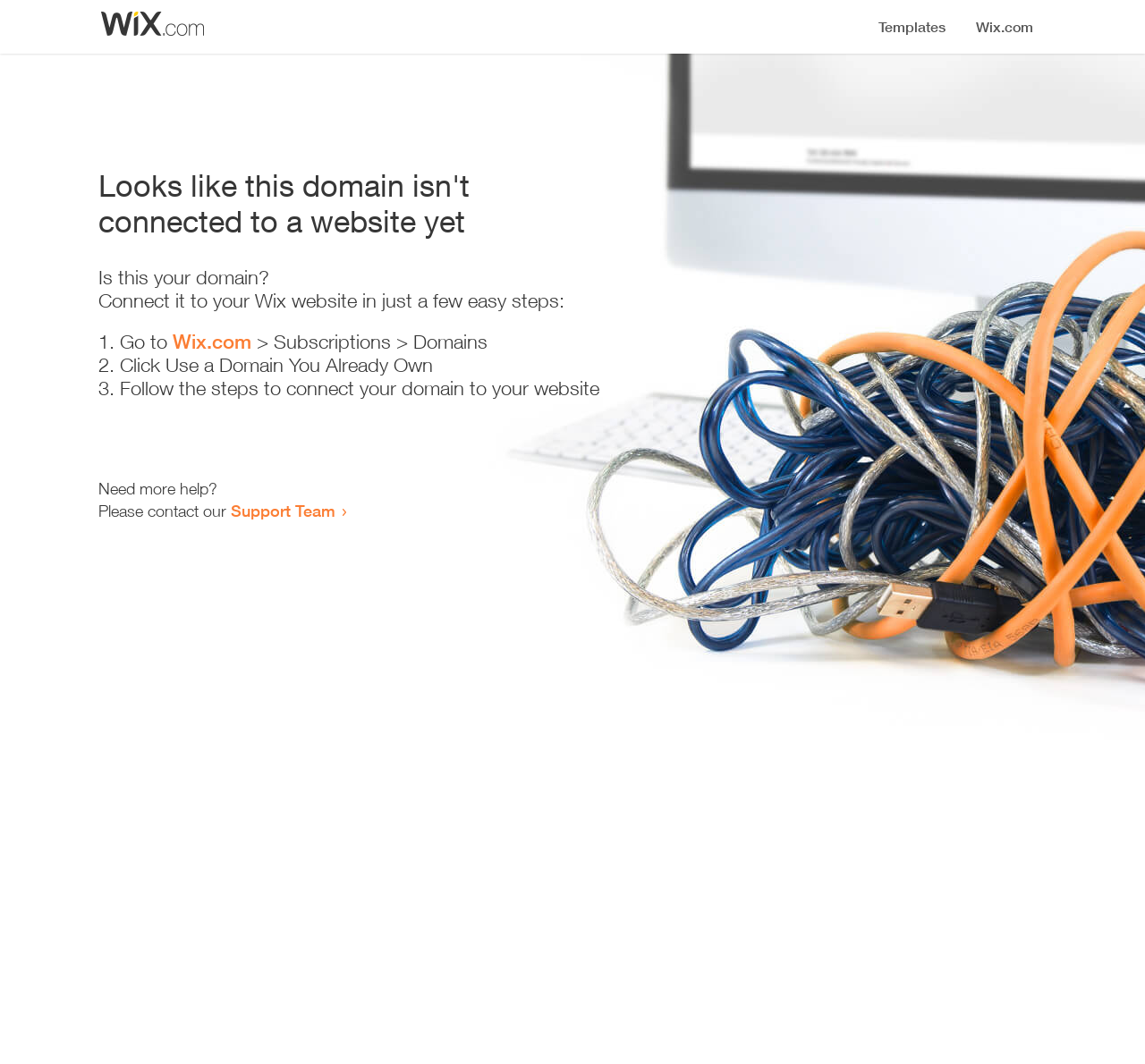Please find the bounding box for the UI element described by: "Wix.com".

[0.151, 0.31, 0.22, 0.332]